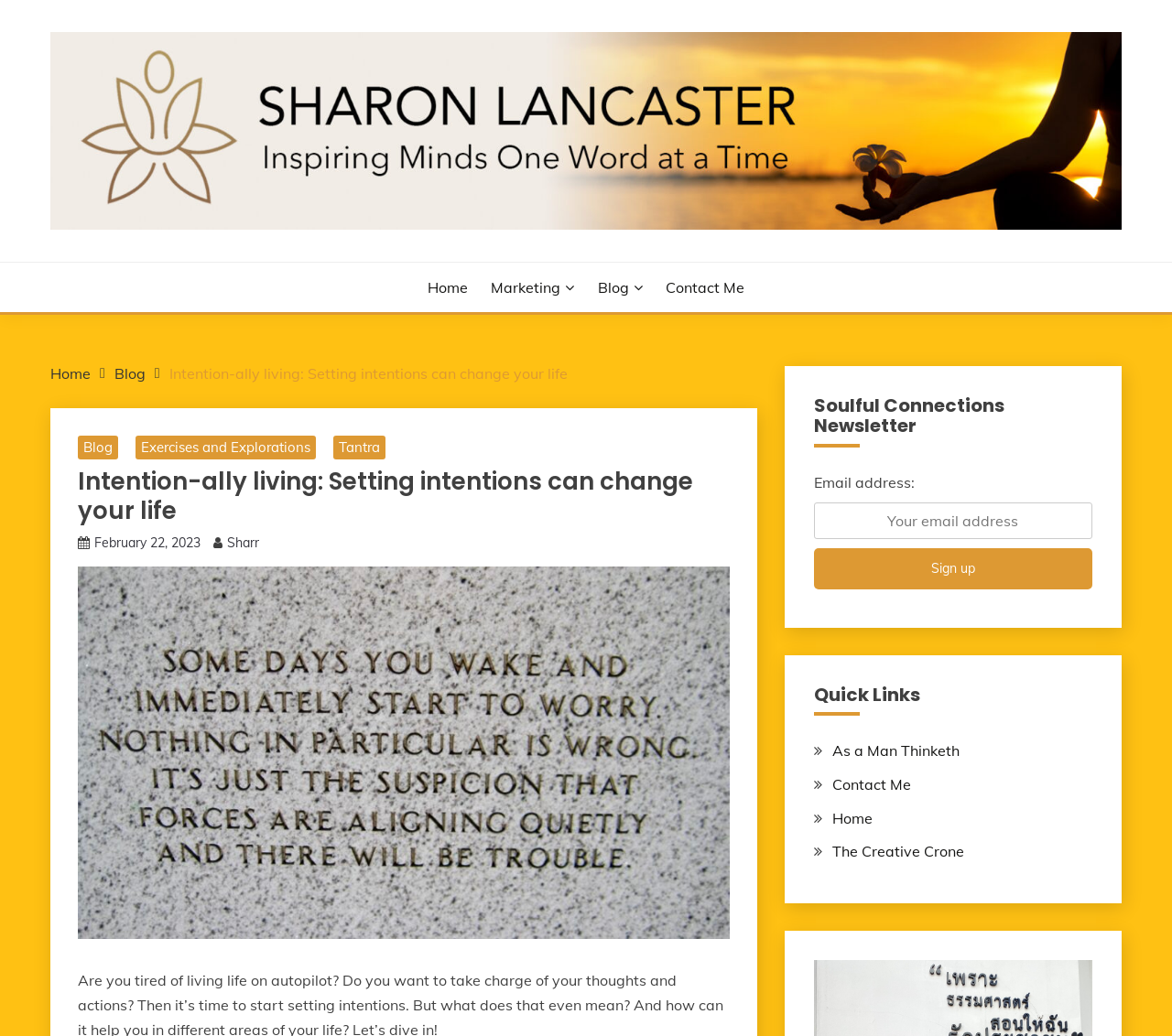What is the topic of the current blog post?
Look at the image and construct a detailed response to the question.

I found this by looking at the heading element with the text 'Intention-ally living: Setting intentions can change your life'. This suggests that the current blog post is about intention-ally living.